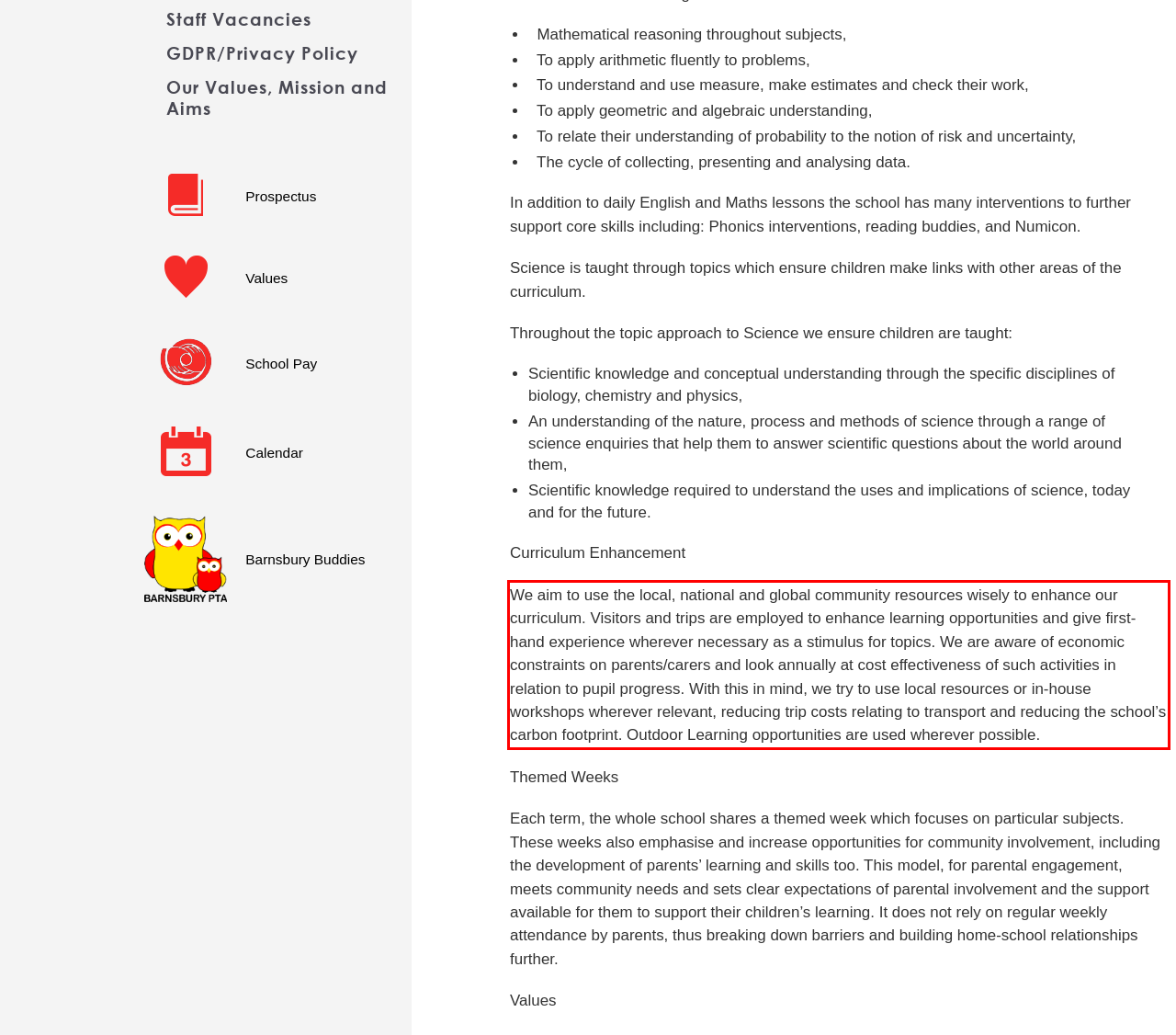Please analyze the screenshot of a webpage and extract the text content within the red bounding box using OCR.

We aim to use the local, national and global community resources wisely to enhance our curriculum. Visitors and trips are employed to enhance learning opportunities and give first-hand experience wherever necessary as a stimulus for topics. We are aware of economic constraints on parents/carers and look annually at cost effectiveness of such activities in relation to pupil progress. With this in mind, we try to use local resources or in-house workshops wherever relevant, reducing trip costs relating to transport and reducing the school’s carbon footprint. Outdoor Learning opportunities are used wherever possible.